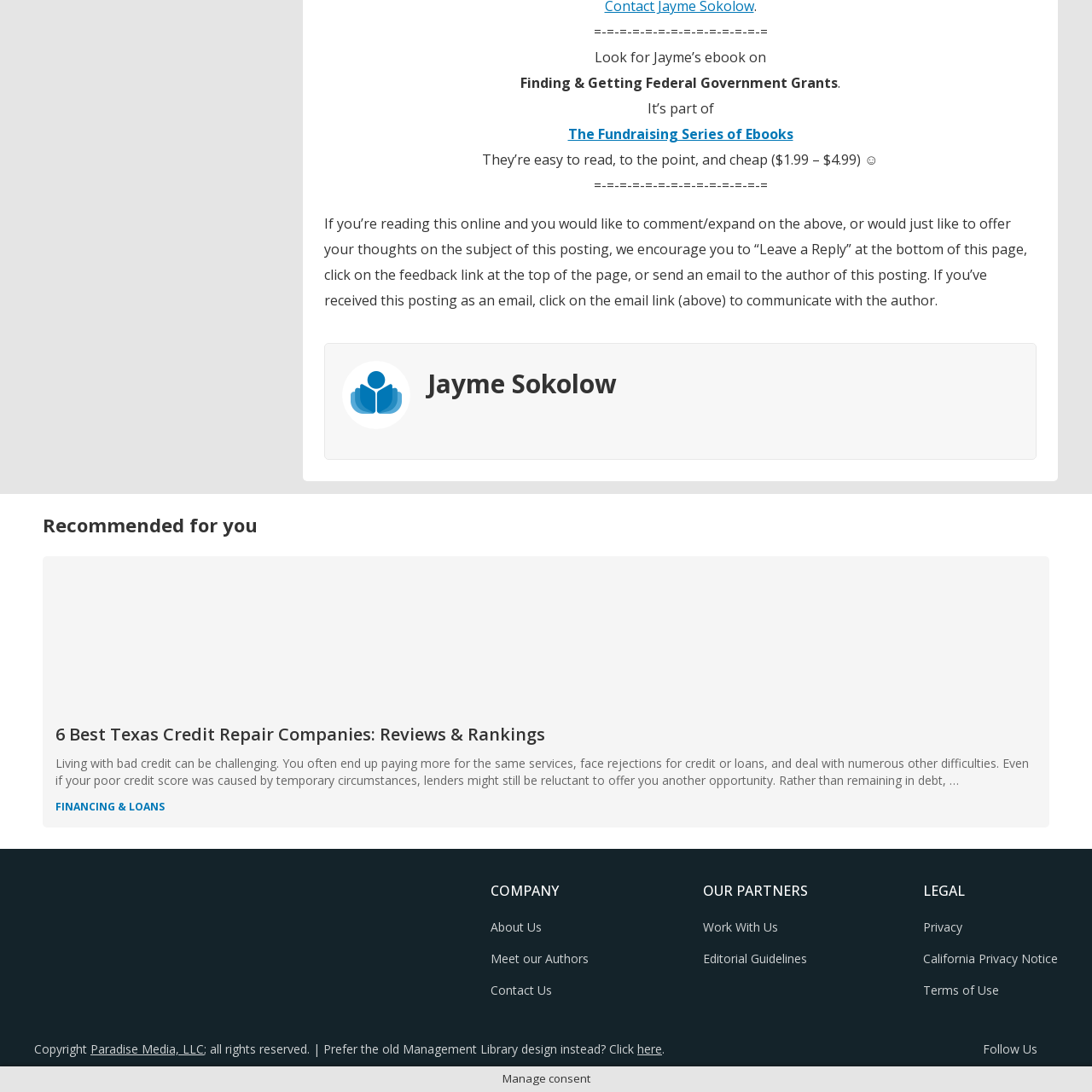What type of content is presented on the webpage?
Direct your attention to the image marked by the red bounding box and answer the question with a single word or phrase.

Informative content